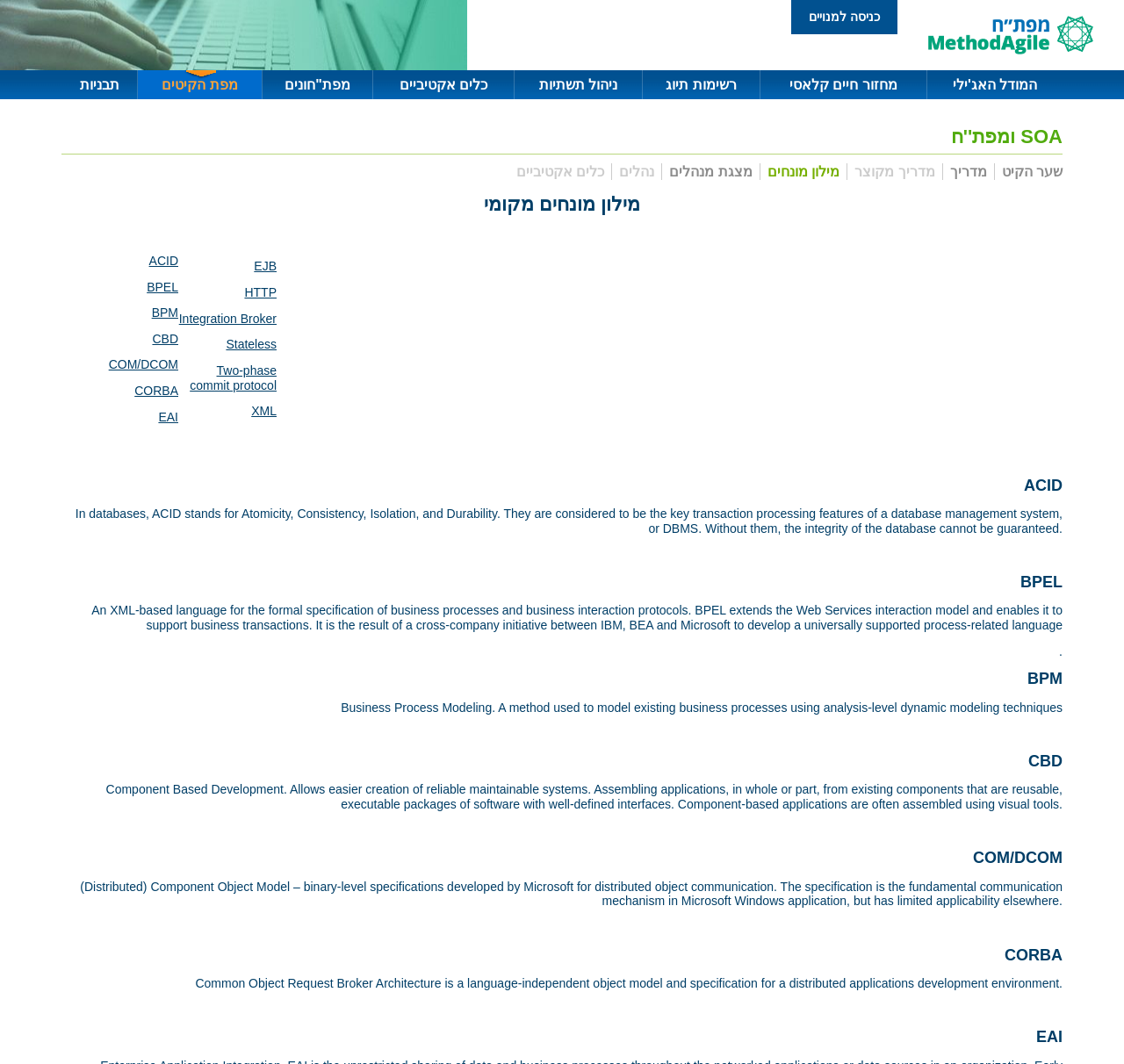Return the bounding box coordinates of the UI element that corresponds to this description: "תבניות". The coordinates must be given as four float numbers in the range of 0 and 1, [left, top, right, bottom].

[0.055, 0.066, 0.122, 0.093]